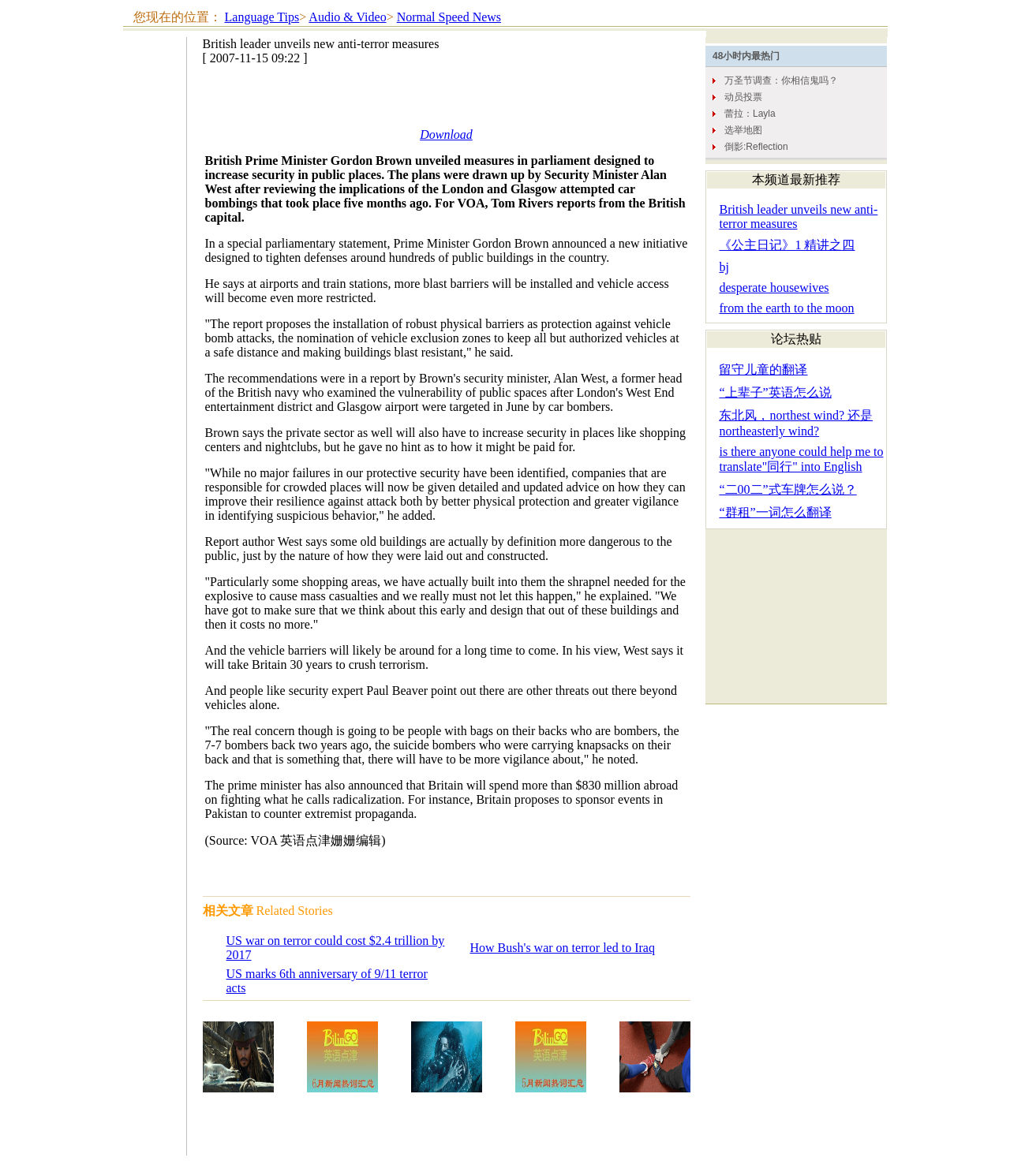What is the estimated time it will take to crush terrorism according to the report?
Could you please answer the question thoroughly and with as much detail as possible?

According to the article, the report author, Alan West, says it will take Britain 30 years to crush terrorism, which is a long-term goal of the new initiative.